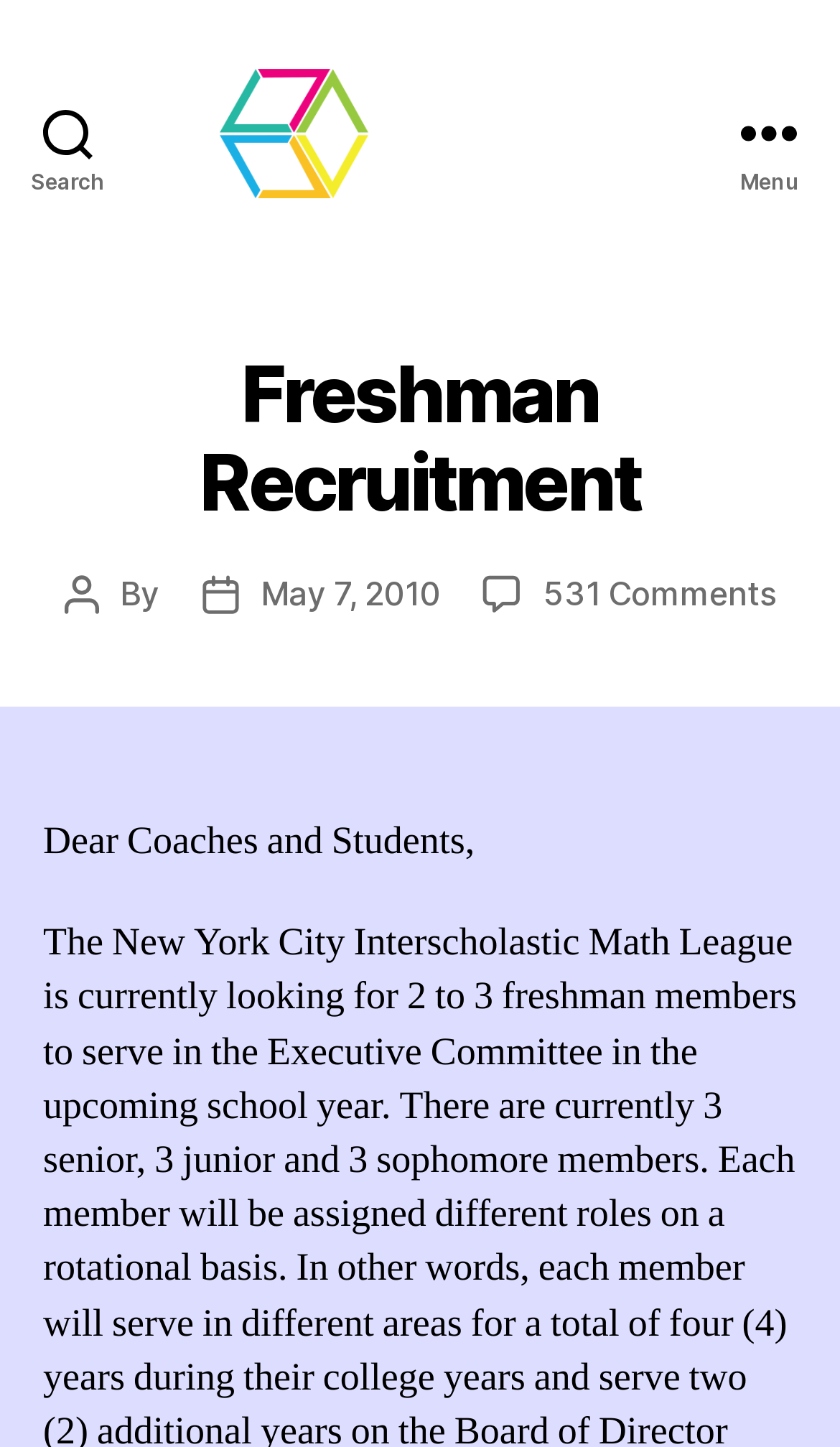Please provide a brief answer to the question using only one word or phrase: 
What is the date of the post?

May 7, 2010